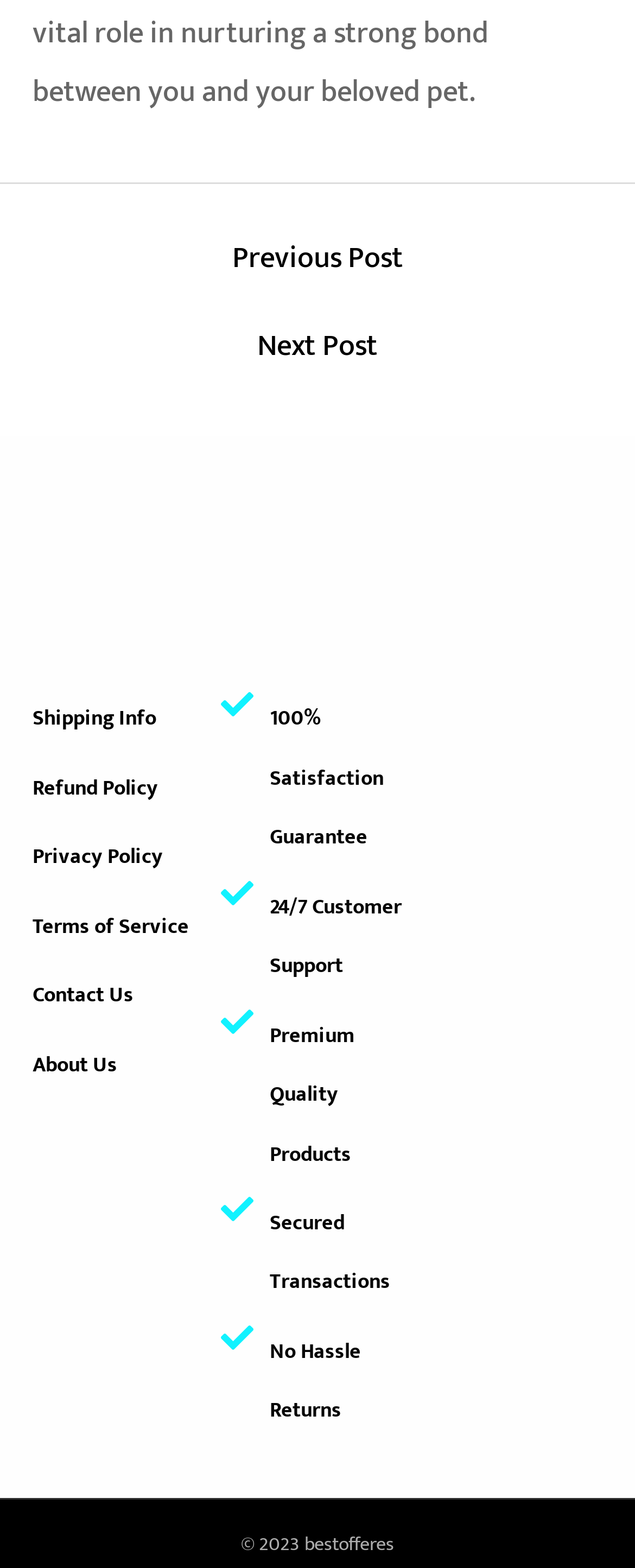What type of support is available on the website?
Based on the image, give a concise answer in the form of a single word or short phrase.

24/7 Customer Support